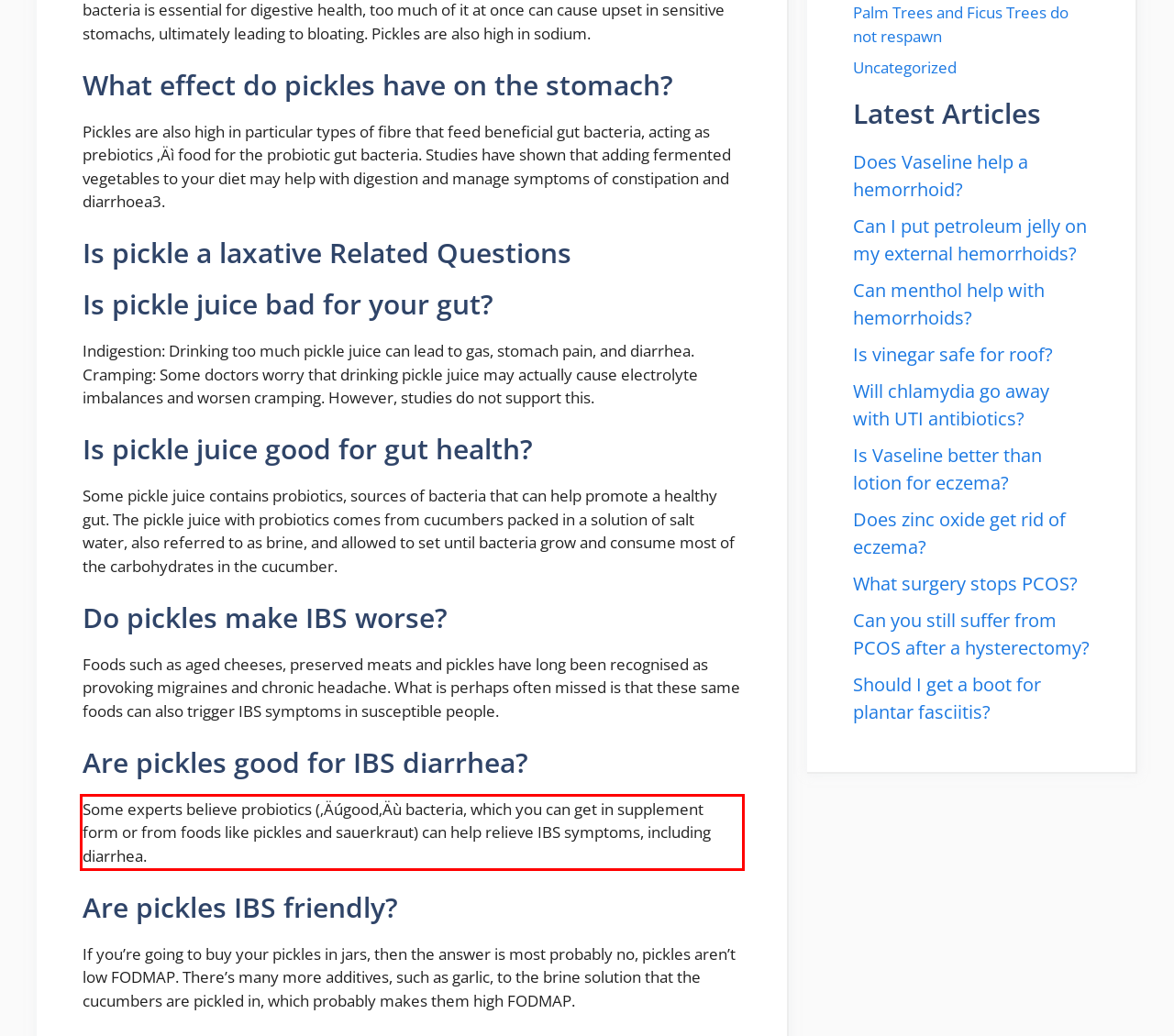Review the screenshot of the webpage and recognize the text inside the red rectangle bounding box. Provide the extracted text content.

Some experts believe probiotics (‚Äúgood‚Äù bacteria, which you can get in supplement form or from foods like pickles and sauerkraut) can help relieve IBS symptoms, including diarrhea.